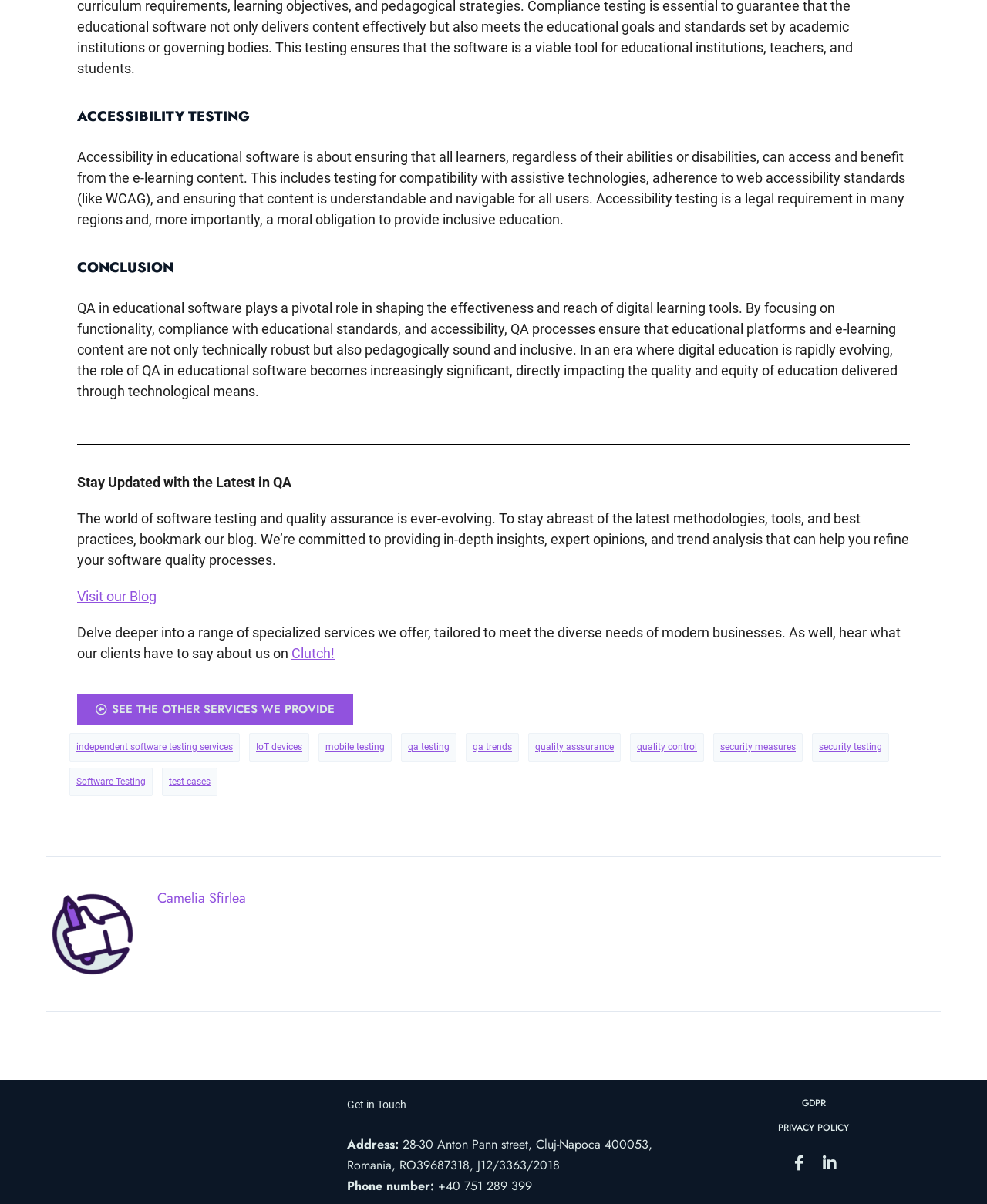Please provide the bounding box coordinates in the format (top-left x, top-left y, bottom-right x, bottom-right y). Remember, all values are floating point numbers between 0 and 1. What is the bounding box coordinate of the region described as: security measures

[0.723, 0.609, 0.813, 0.633]